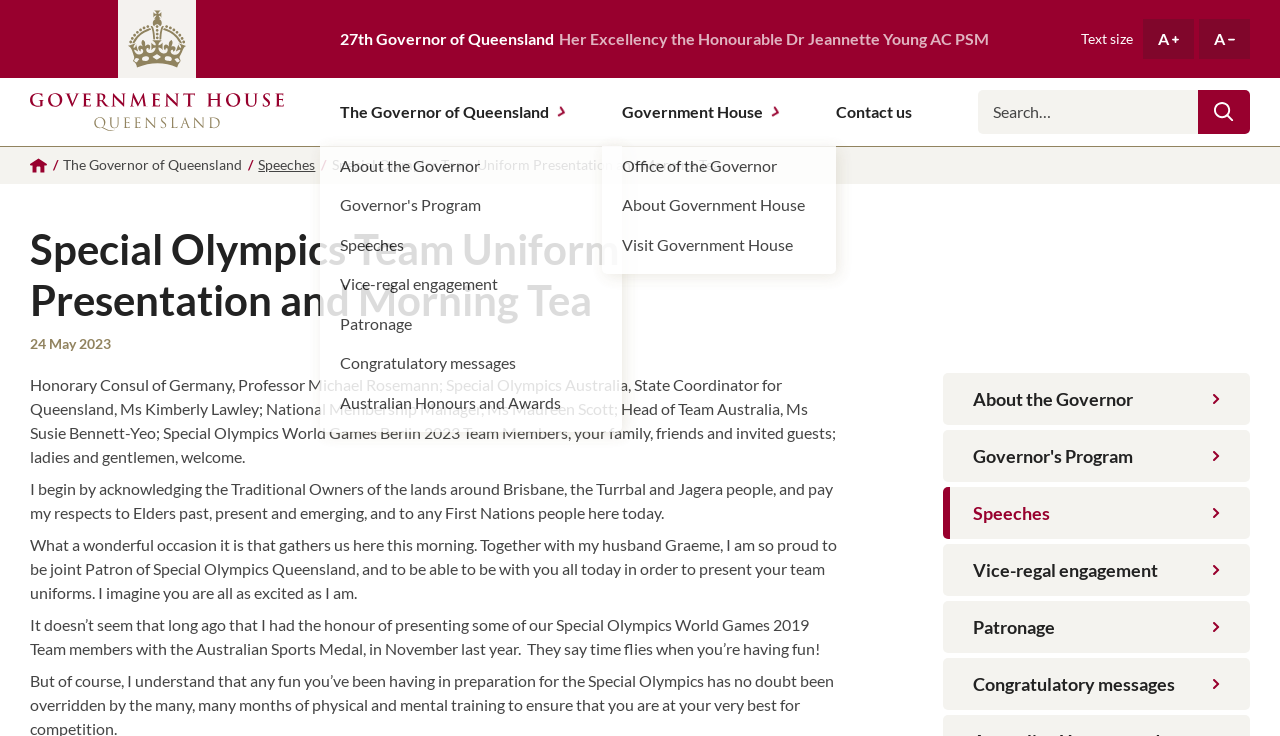Find the bounding box coordinates for the area that must be clicked to perform this action: "Visit the 'Blue Apron' website".

None